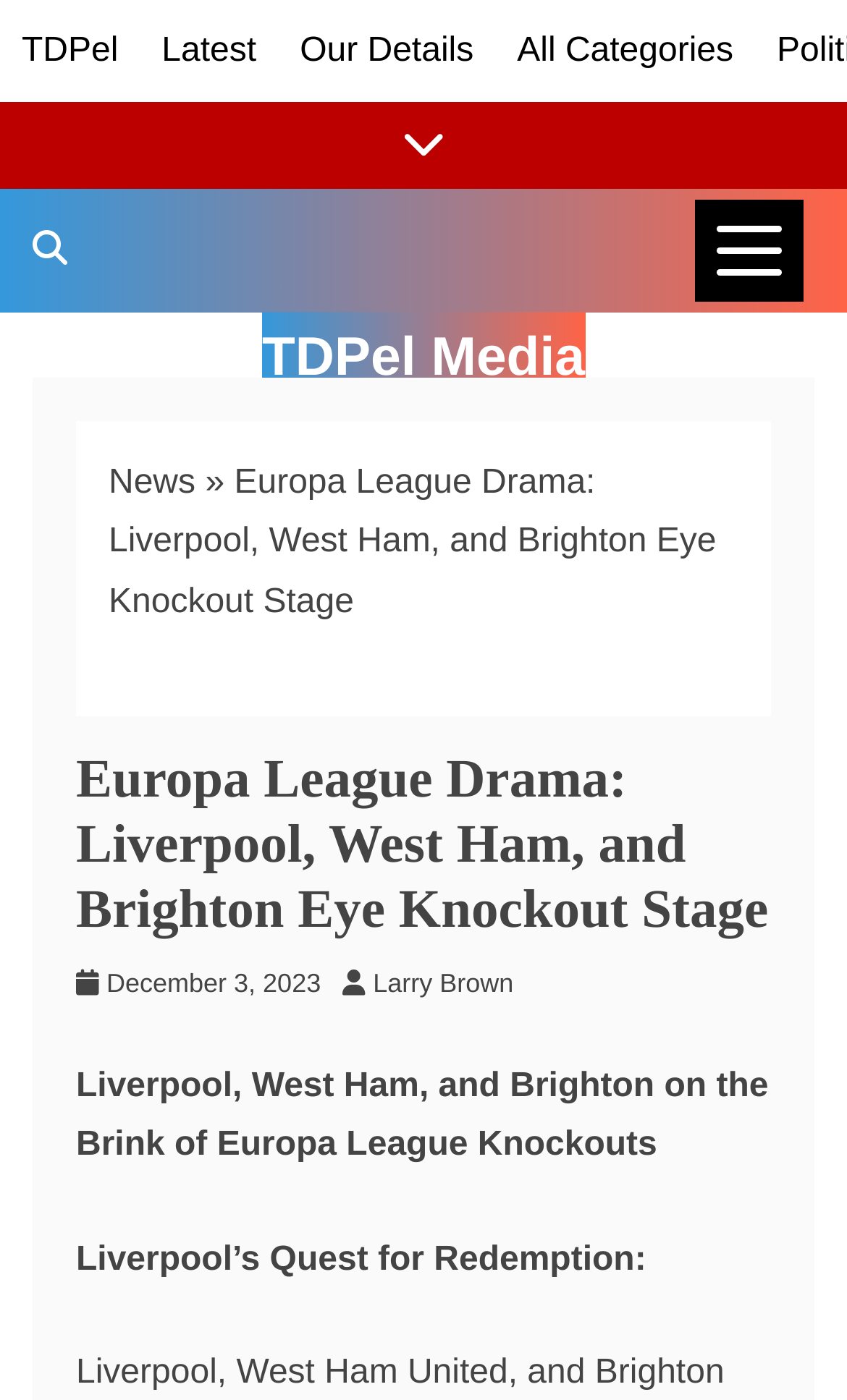What is the main title displayed on this webpage?

Europa League Drama: Liverpool, West Ham, and Brighton Eye Knockout Stage